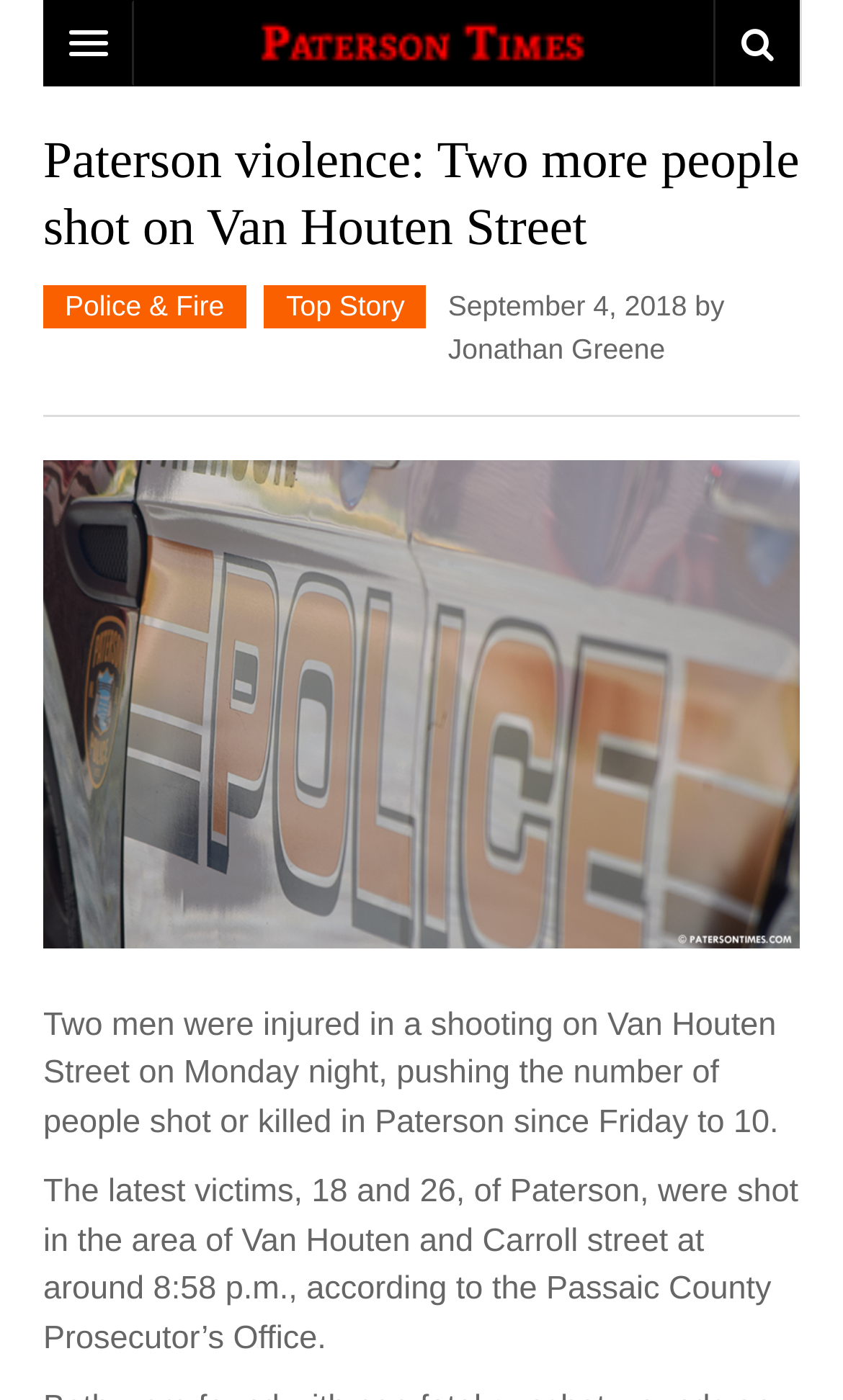Locate the bounding box coordinates of the element that needs to be clicked to carry out the instruction: "Click on Top Story". The coordinates should be given as four float numbers ranging from 0 to 1, i.e., [left, top, right, bottom].

[0.339, 0.207, 0.48, 0.231]